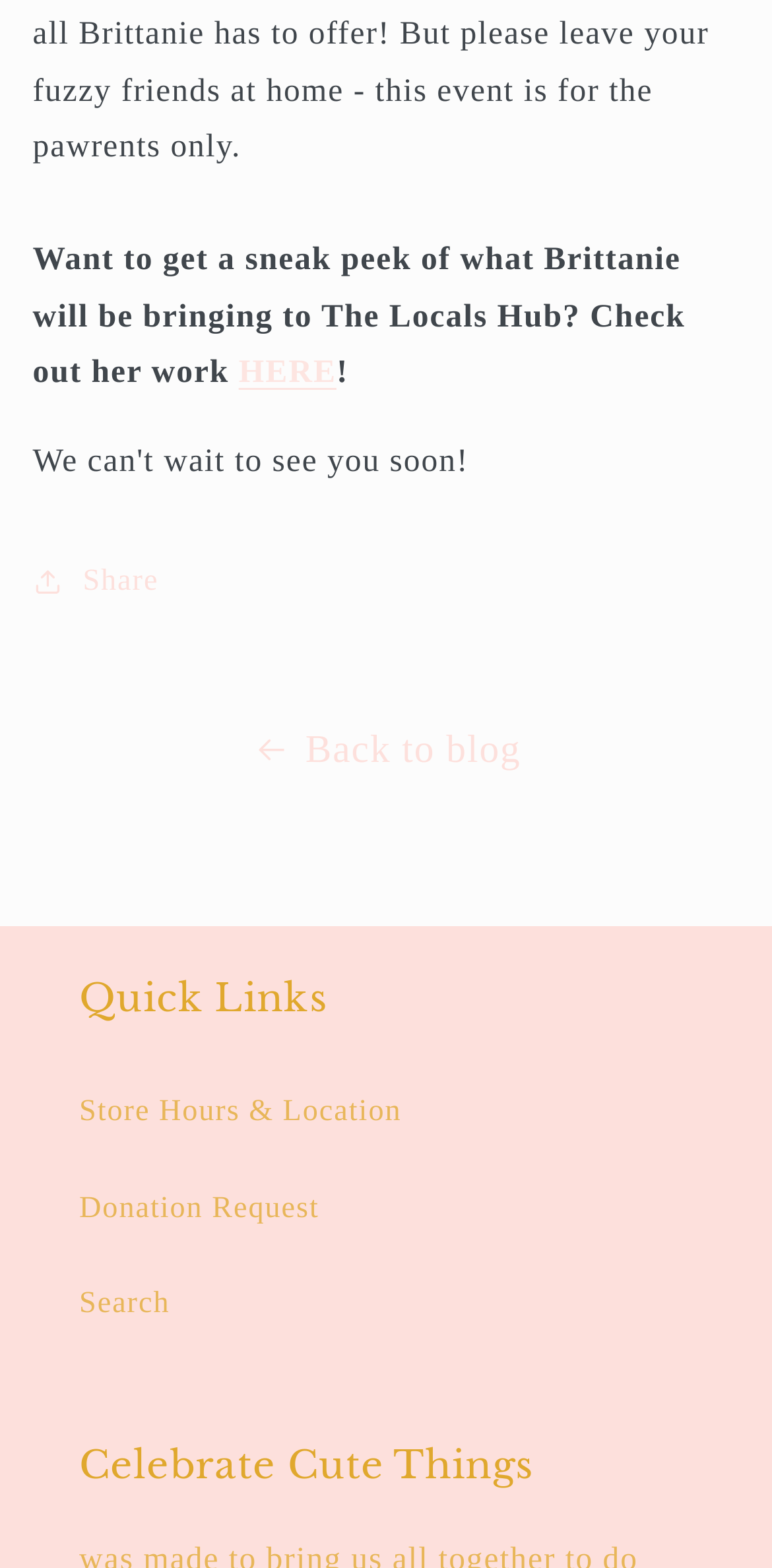What is the theme of the webpage?
Look at the image and answer with only one word or phrase.

Celebrate Cute Things